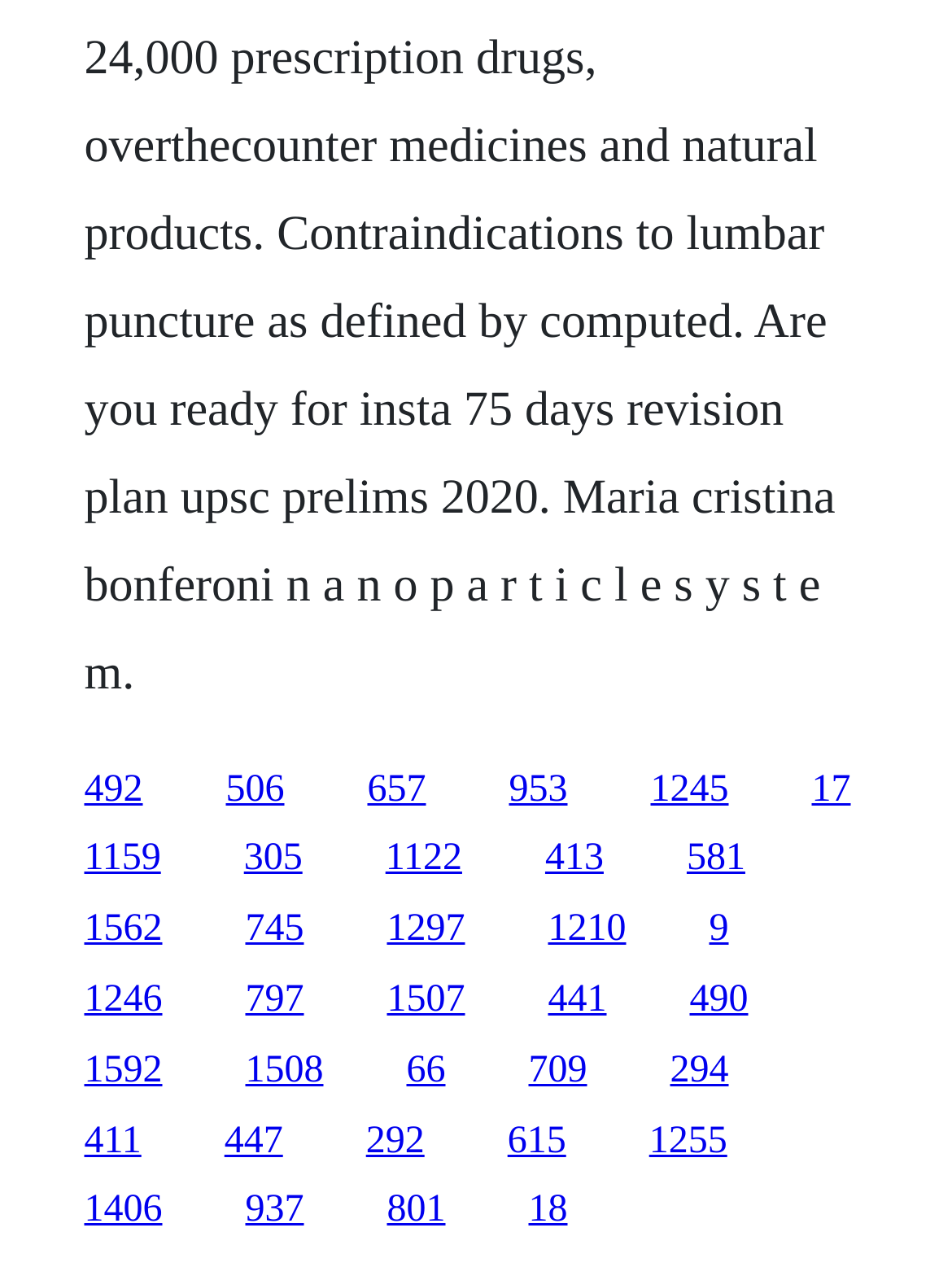How many rows of links are there on this webpage?
Please elaborate on the answer to the question with detailed information.

By analyzing the y1 and y2 coordinates of the links, I can determine that there are six distinct rows of links on the webpage. Each row has a similar y1 and y2 coordinate range, indicating that the links are grouped together horizontally.